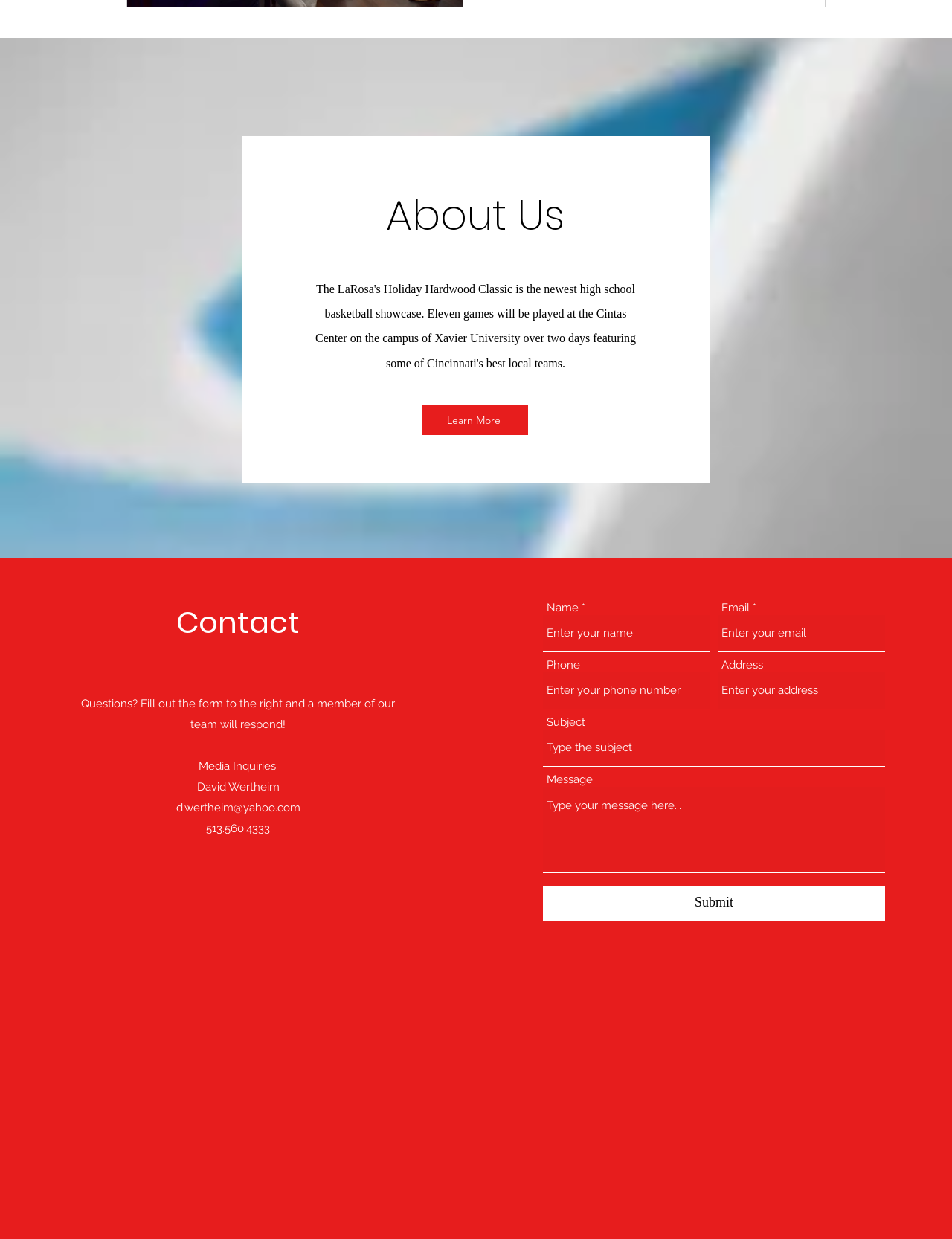What is the action performed when the 'Submit' button is clicked?
Could you please answer the question thoroughly and with as much detail as possible?

When the 'Submit' button is clicked, the form is submitted, and a member of the team will respond, as indicated by the text above the form.